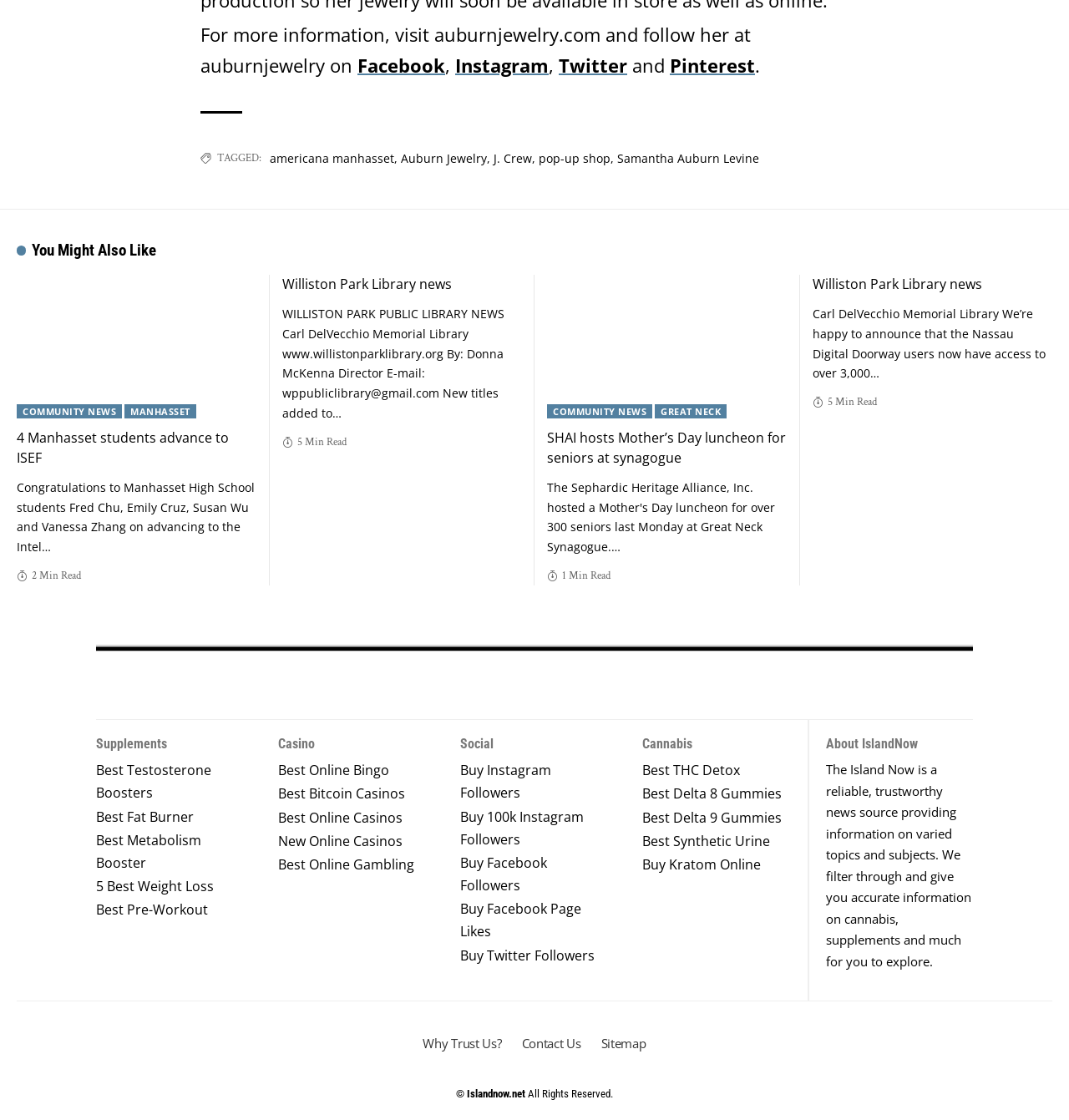Find the bounding box coordinates of the clickable area that will achieve the following instruction: "Read about Auburn Jewelry".

[0.375, 0.134, 0.455, 0.148]